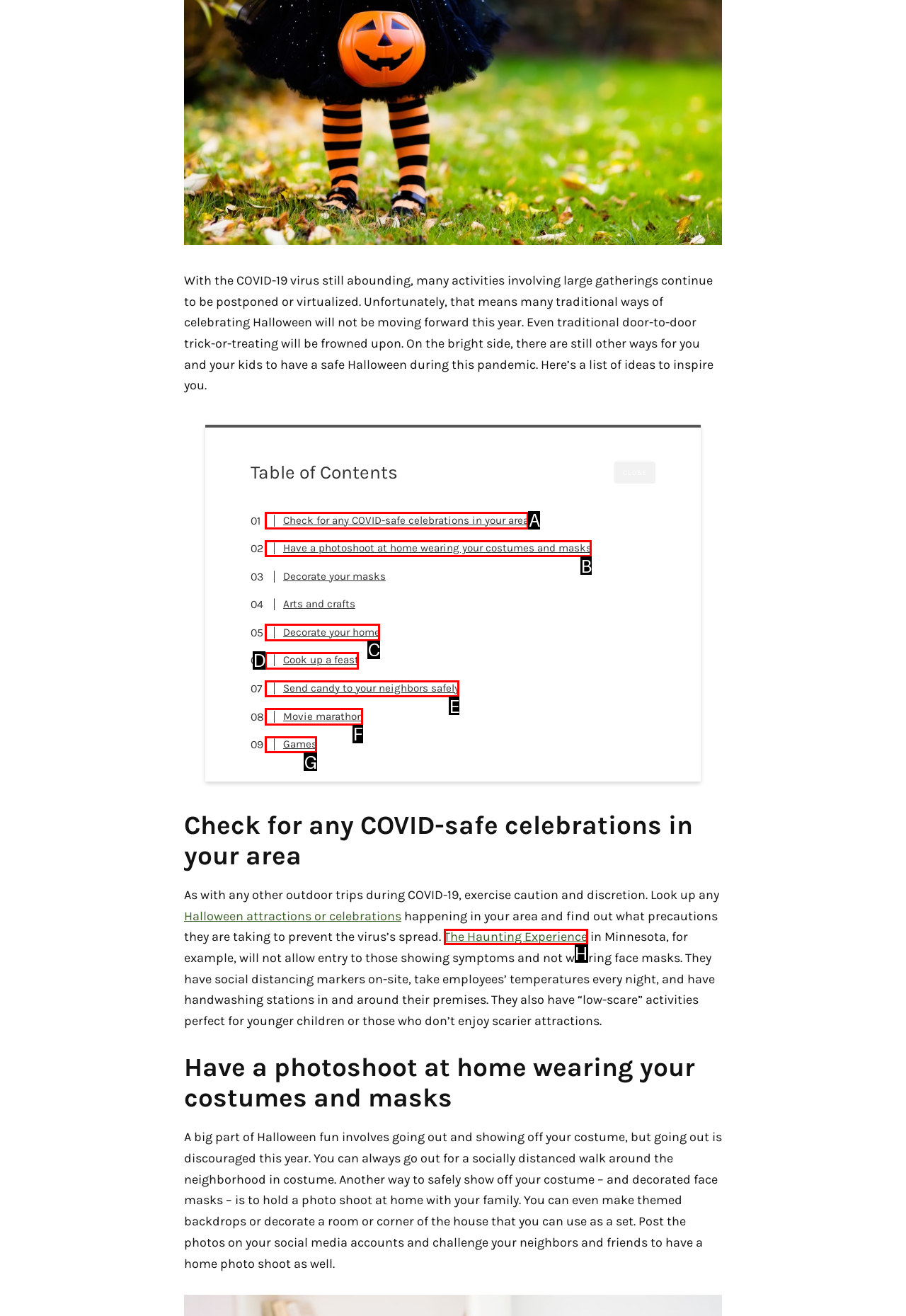Determine the HTML element that aligns with the description: Decorate your home
Answer by stating the letter of the appropriate option from the available choices.

C